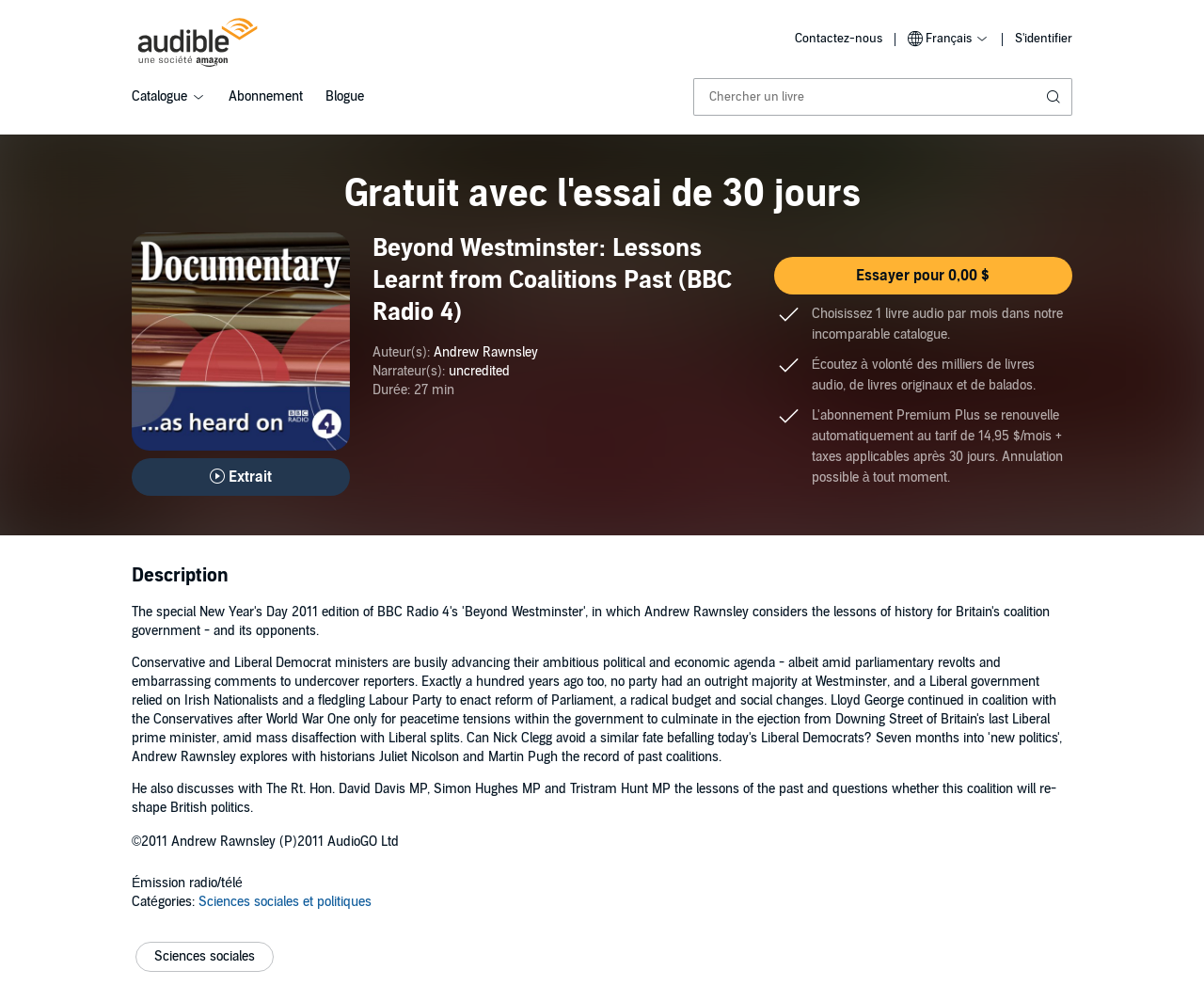Please find and report the primary heading text from the webpage.

Beyond Westminster: Lessons Learnt from Coalitions Past (BBC Radio 4)